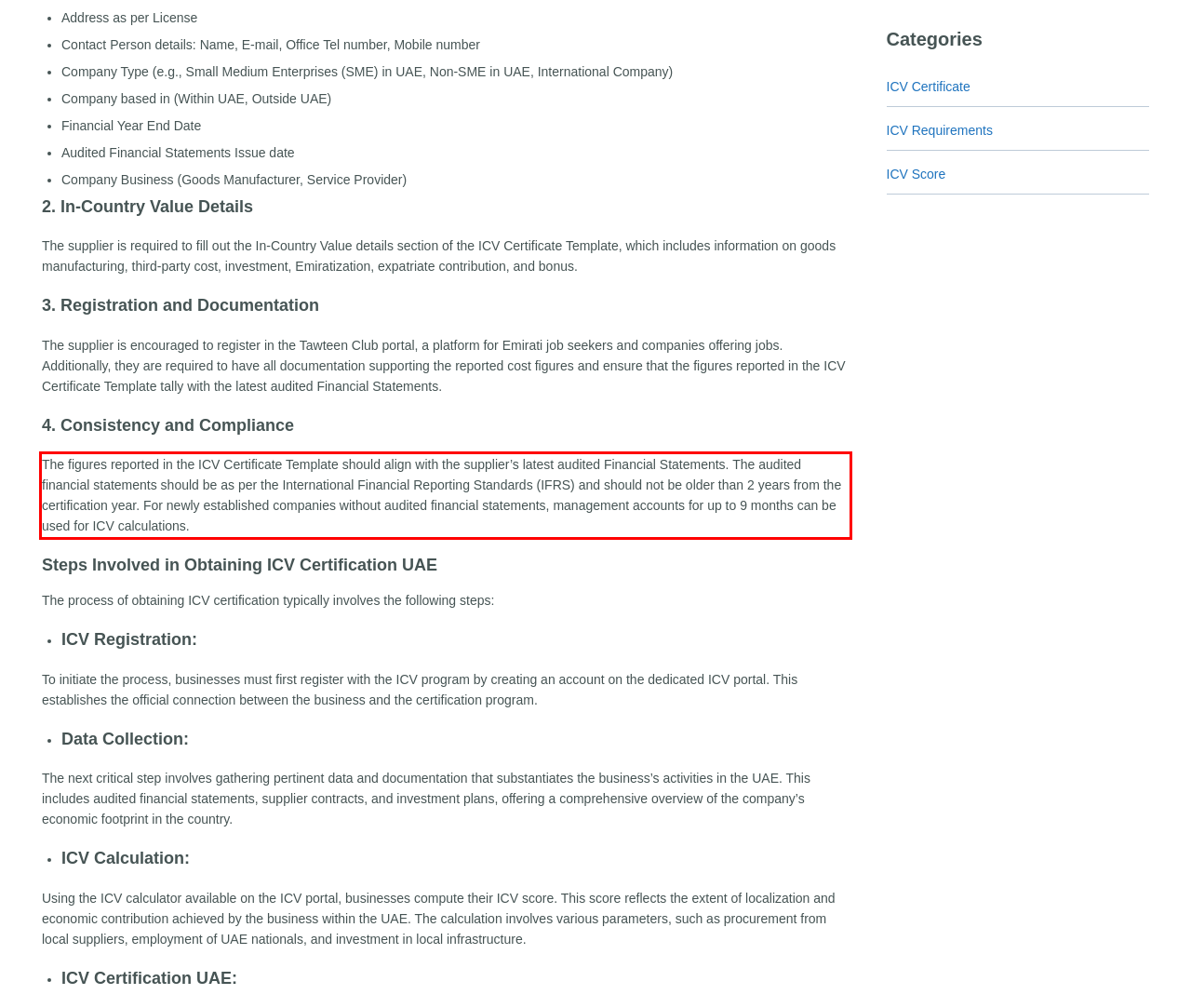Using OCR, extract the text content found within the red bounding box in the given webpage screenshot.

The figures reported in the ICV Certificate Template should align with the supplier’s latest audited Financial Statements. The audited financial statements should be as per the International Financial Reporting Standards (IFRS) and should not be older than 2 years from the certification year. For newly established companies without audited financial statements, management accounts for up to 9 months can be used for ICV calculations.